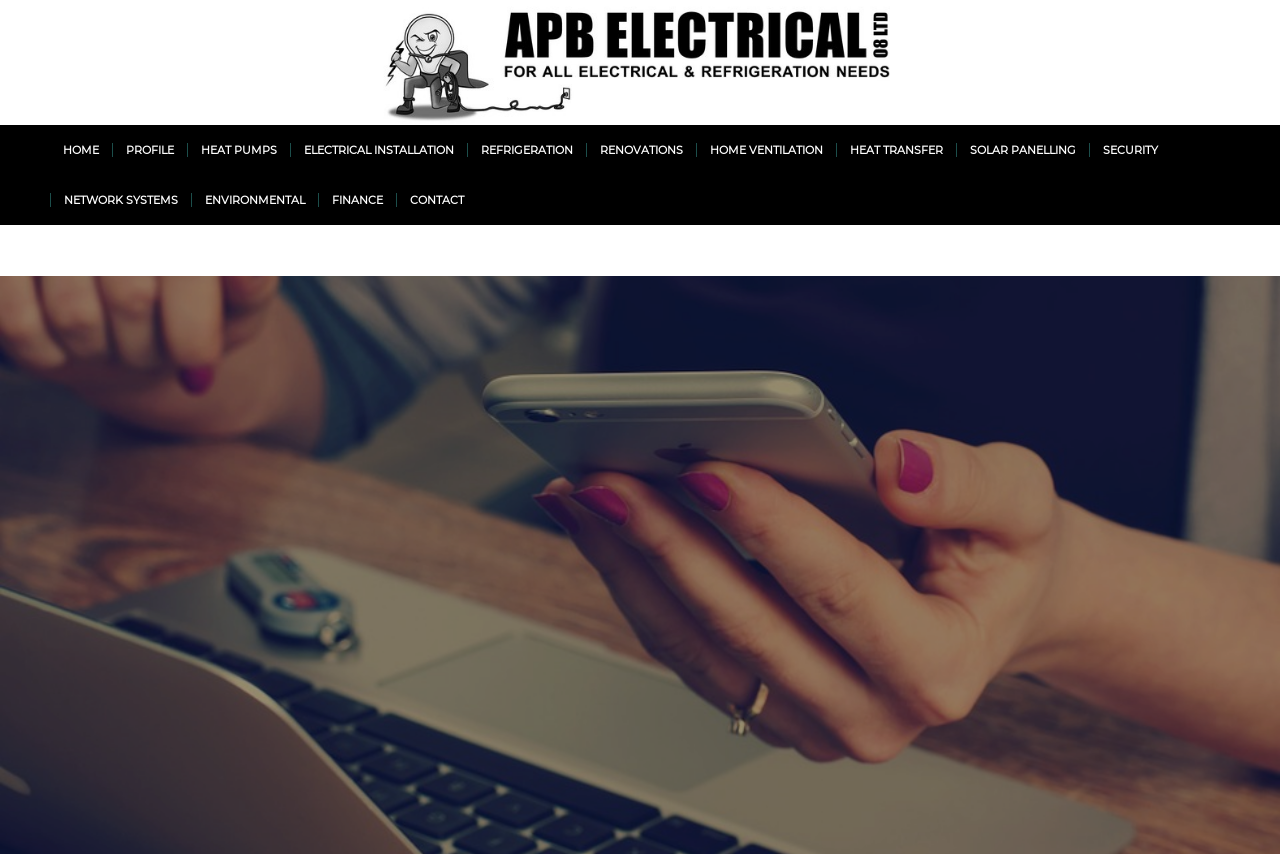Look at the image and write a detailed answer to the question: 
Is there a section for heat pumps on the webpage?

The webpage has a vertical menu on the left side, and one of the menu items is 'HEAT PUMPS'. This indicates that there is a section on the webpage dedicated to heat pumps, which is likely to provide more information about the electrician company's services related to heat pumps.